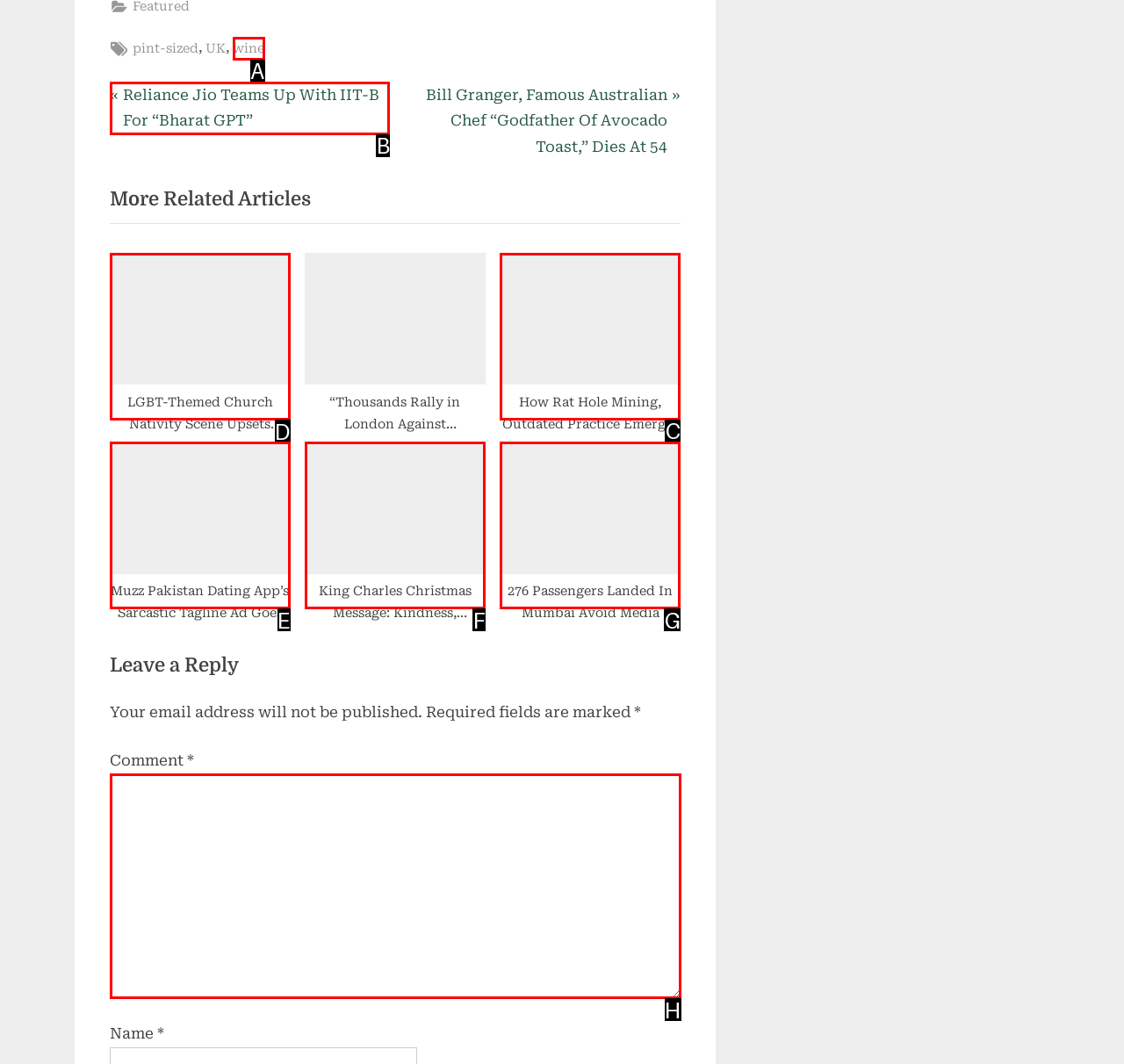Identify which HTML element should be clicked to fulfill this instruction: View the 'nativity scene' article Reply with the correct option's letter.

D